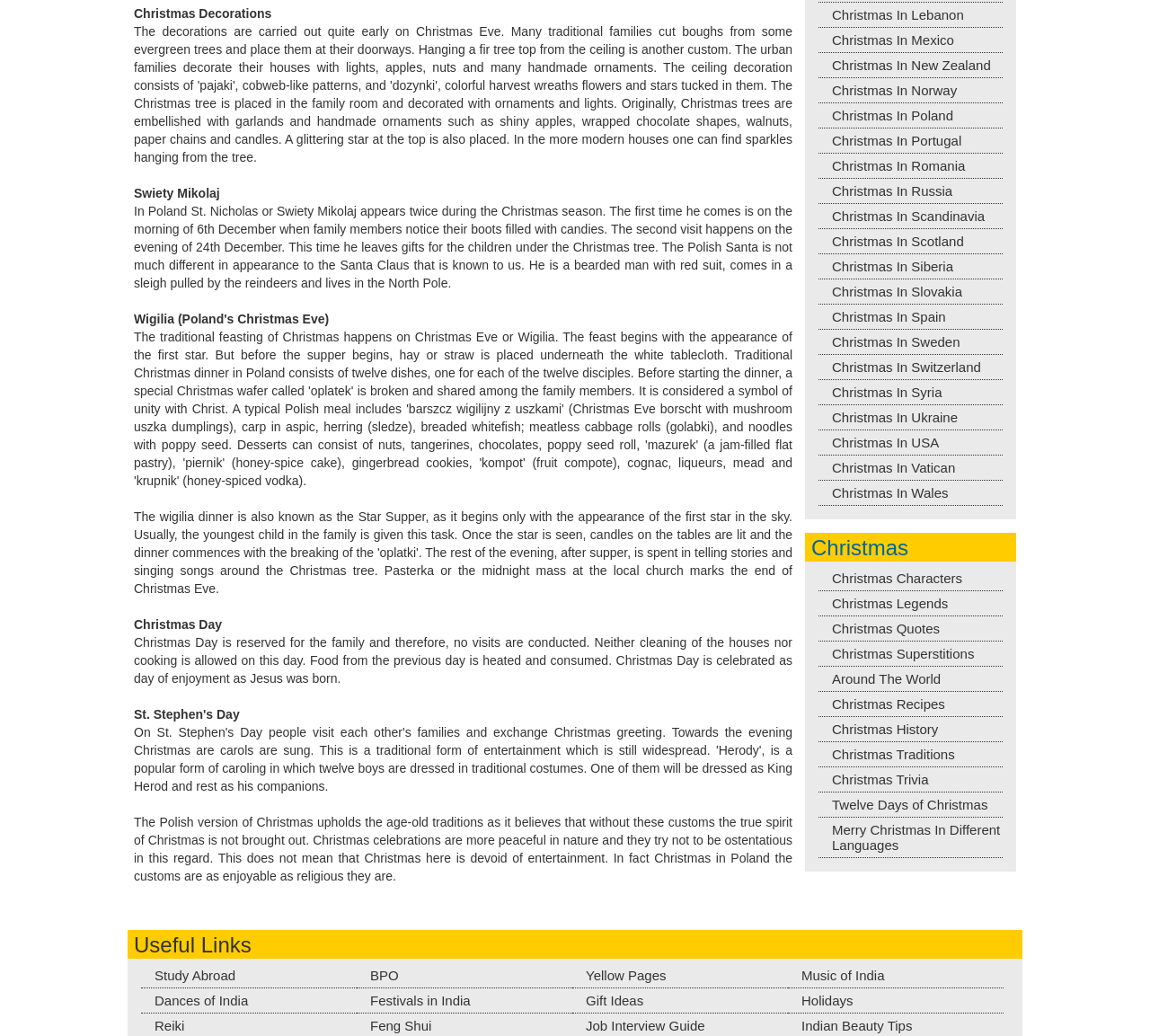Please identify the bounding box coordinates for the region that you need to click to follow this instruction: "Click on Christmas In Poland".

[0.712, 0.104, 0.872, 0.118]